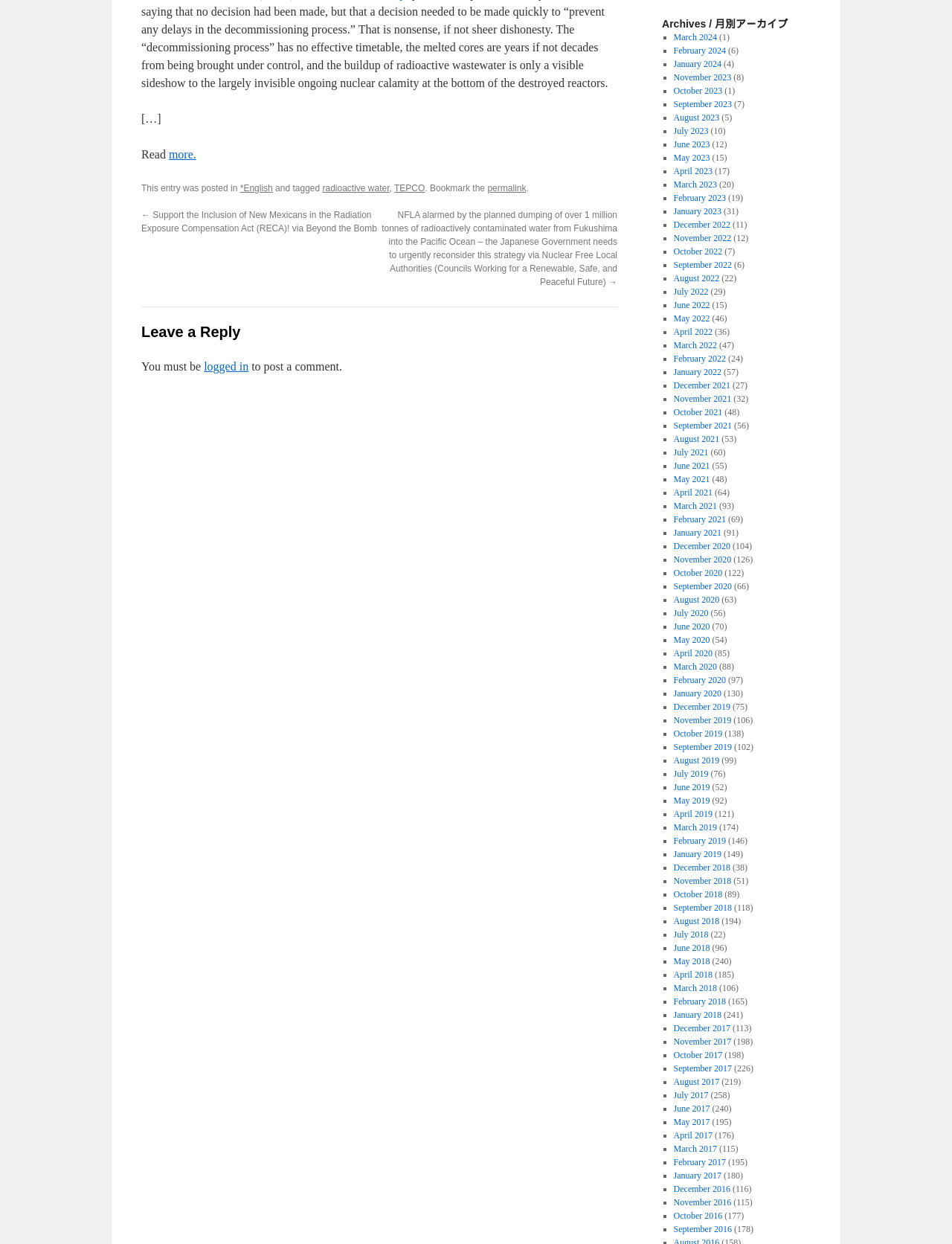Please give the bounding box coordinates of the area that should be clicked to fulfill the following instruction: "View archives for March 2024". The coordinates should be in the format of four float numbers from 0 to 1, i.e., [left, top, right, bottom].

[0.707, 0.026, 0.753, 0.034]